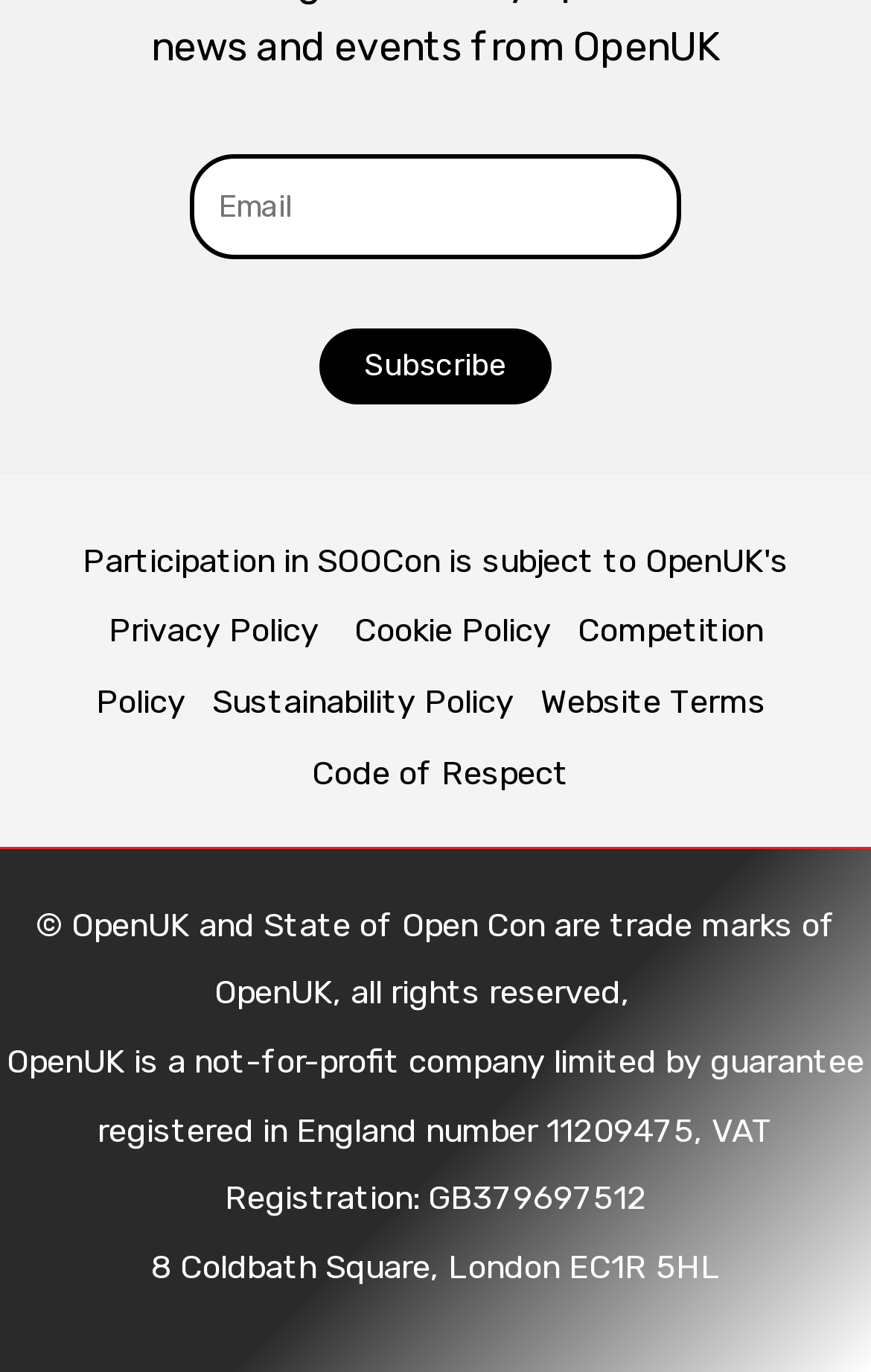Please determine the bounding box coordinates of the element's region to click for the following instruction: "Enter text in the required field".

[0.219, 0.112, 0.781, 0.188]